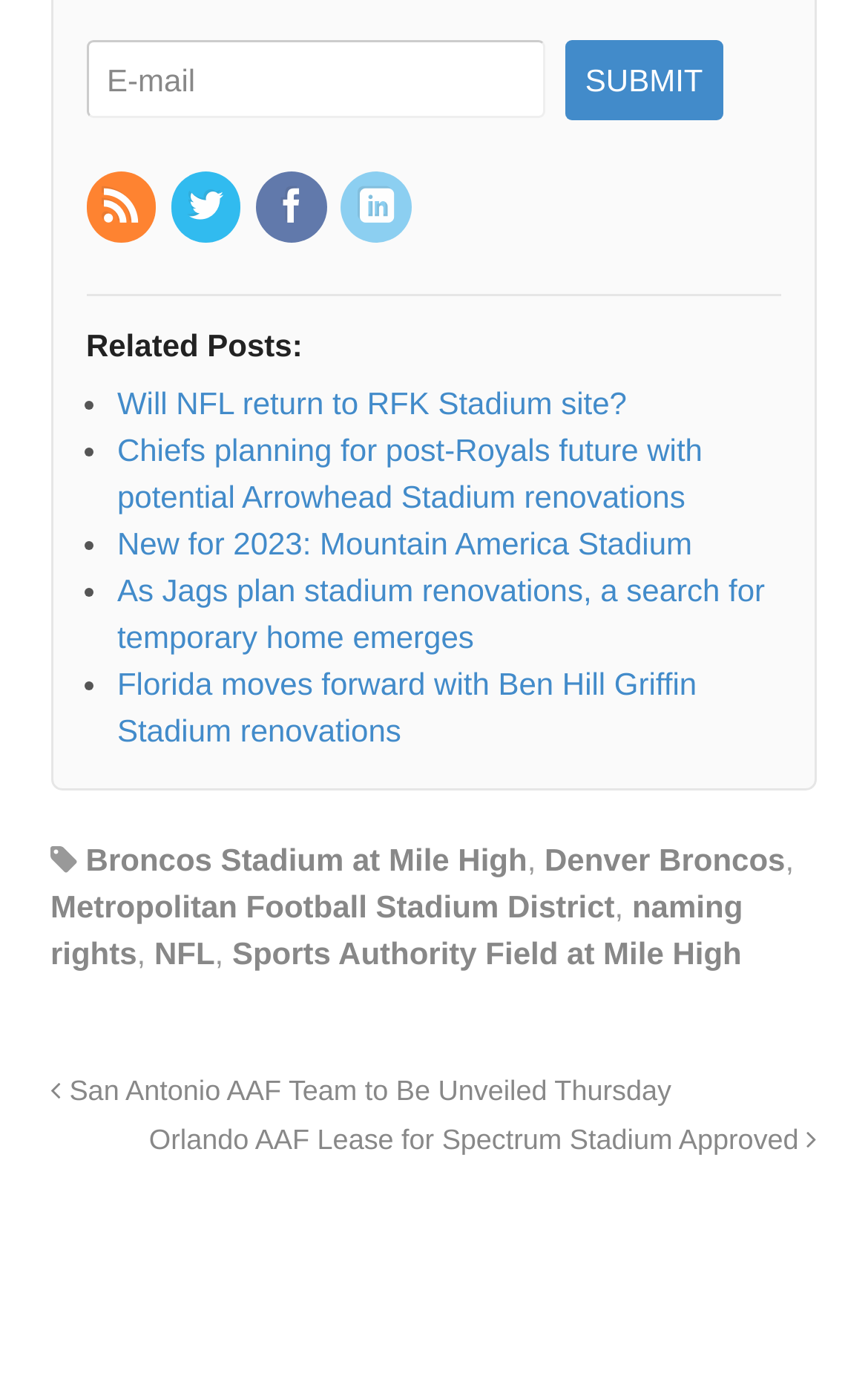Please determine the bounding box coordinates for the element that should be clicked to follow these instructions: "Learn more about Broncos Stadium at Mile High".

[0.099, 0.606, 0.607, 0.632]